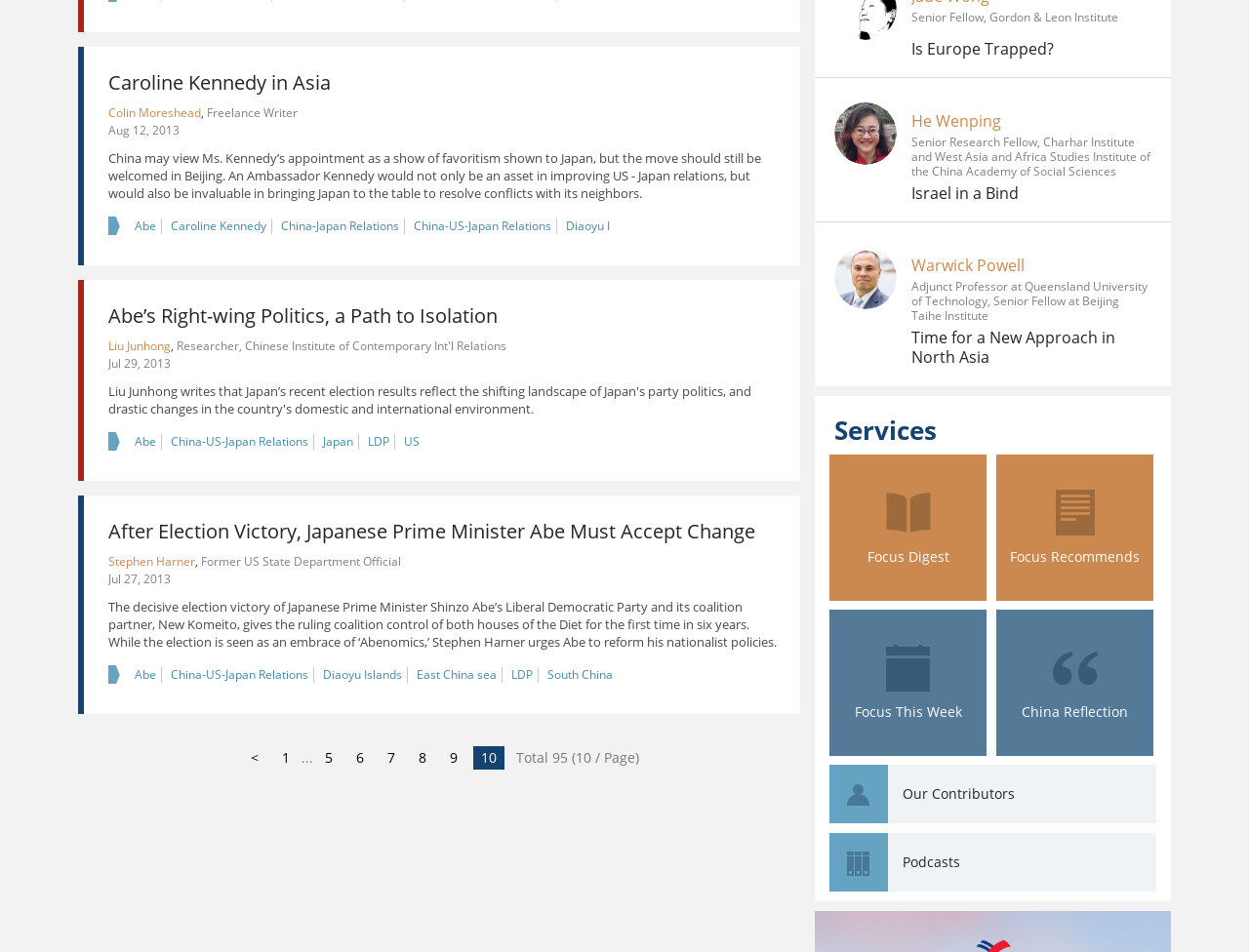Identify the bounding box coordinates for the UI element mentioned here: "Caroline Kennedy in Asia". Provide the coordinates as four float values between 0 and 1, i.e., [left, top, right, bottom].

[0.087, 0.073, 0.265, 0.1]